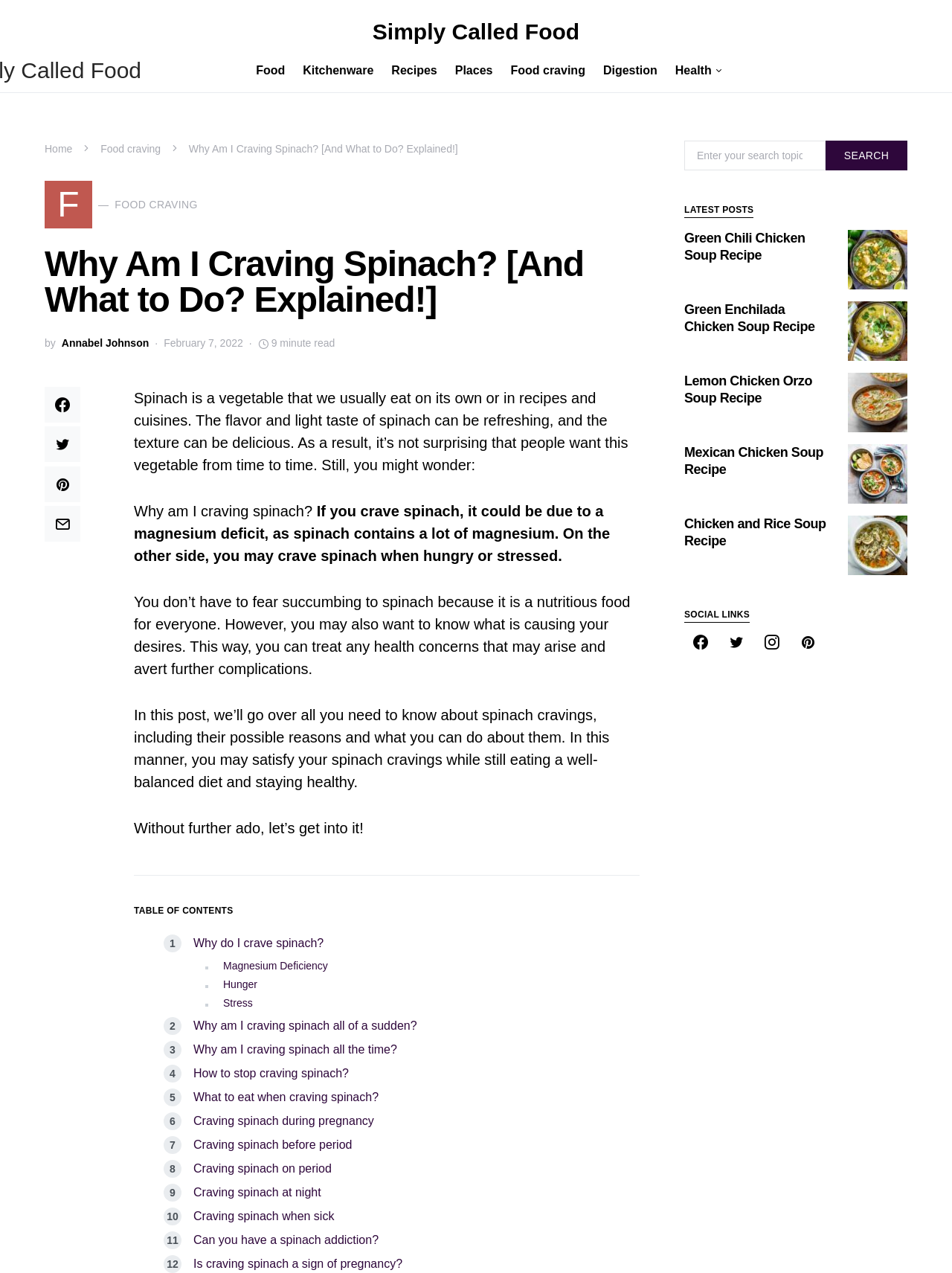What is the author of the article?
Please use the image to deliver a detailed and complete answer.

The author of the article can be found by looking at the text 'by' followed by the author's name, which is 'Annabel Johnson'.